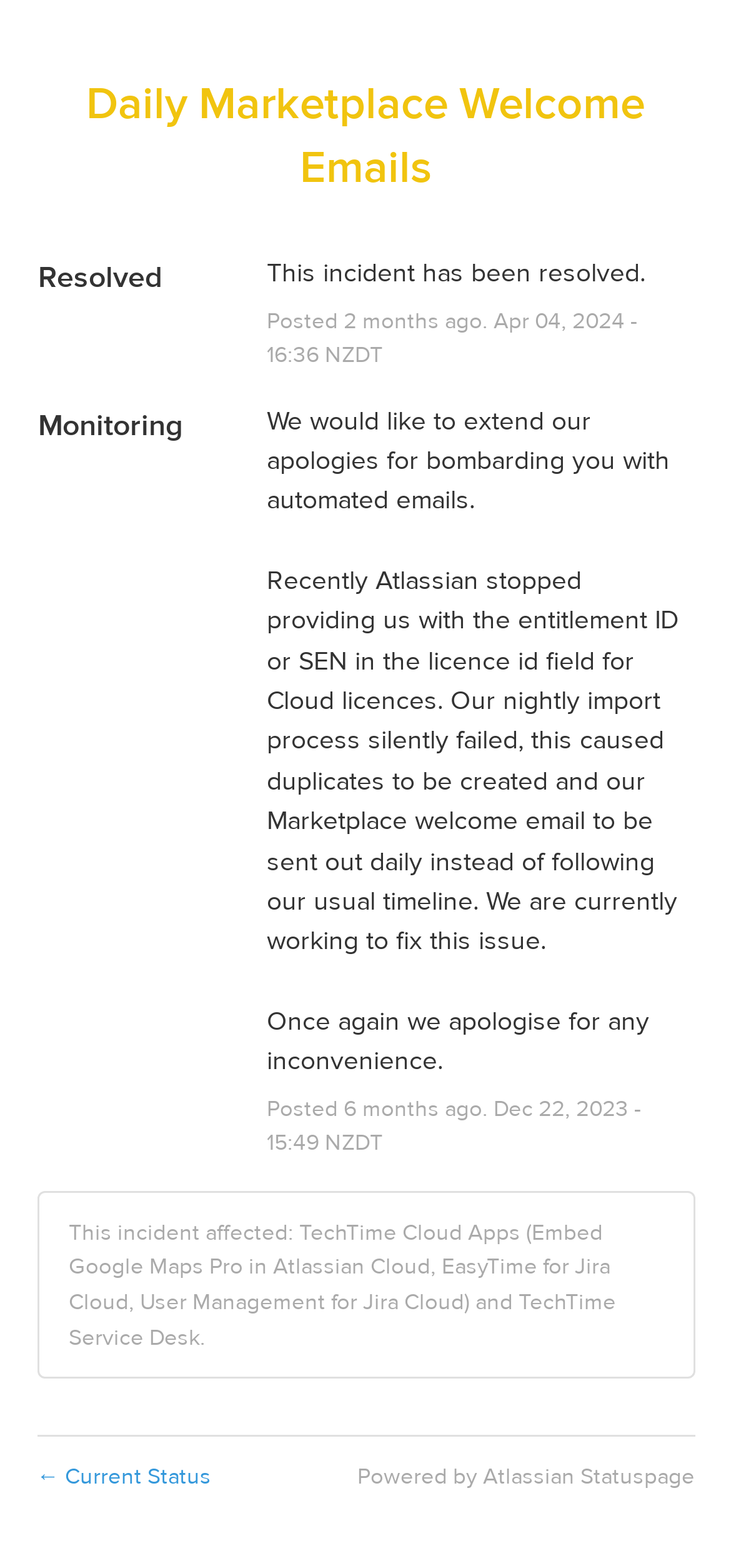Kindly respond to the following question with a single word or a brief phrase: 
What is the current status of the incident?

Resolved